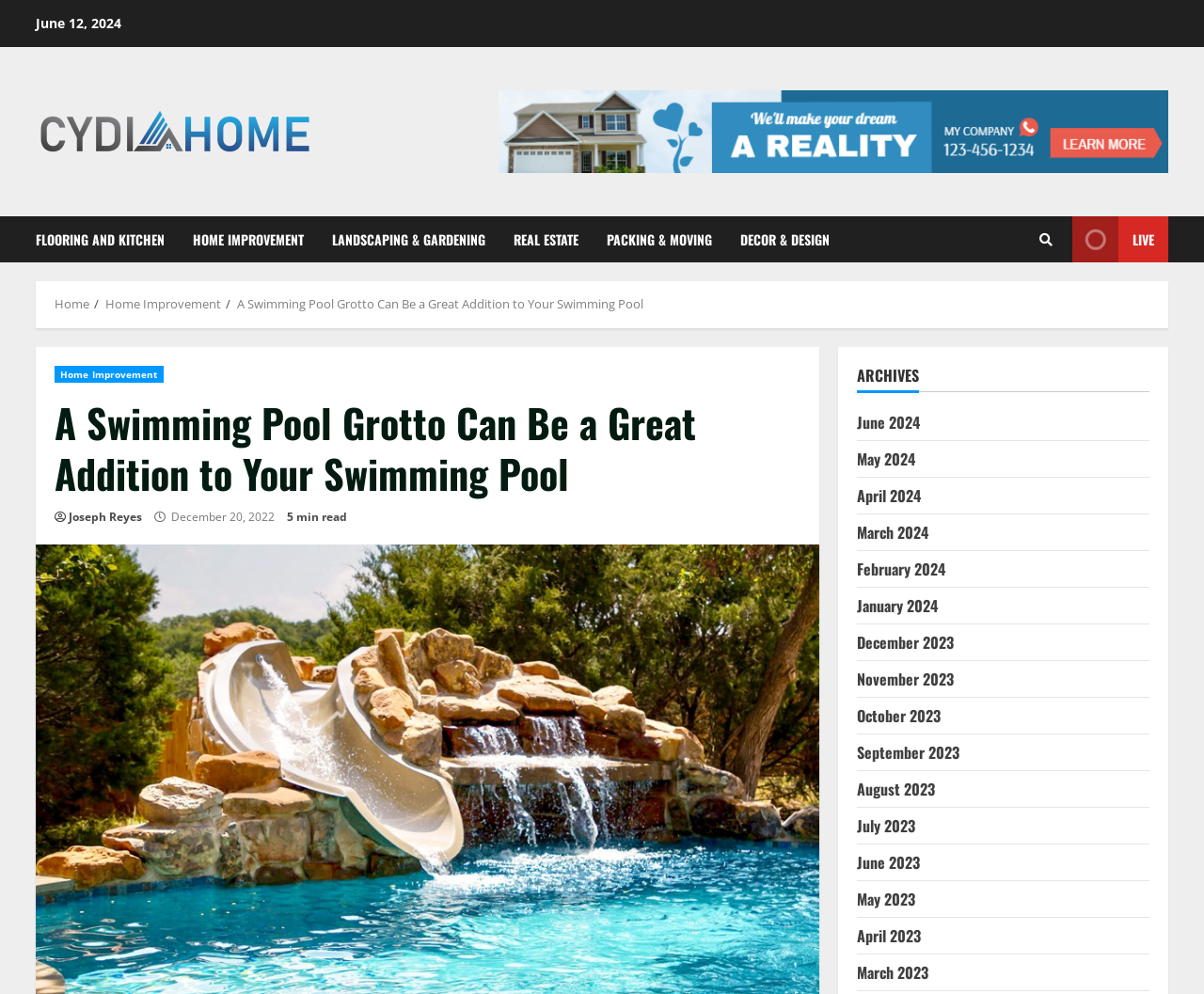Generate a comprehensive description of the webpage content.

This webpage appears to be a blog post about installing a fibreglass pool, specifically discussing the benefits of adding a swimming pool grotto. 

At the top left of the page, there is a date "June 12, 2024" and a link to "Cydia Home" with an accompanying image. Below this, there are six links to different categories: "FLOORING AND KITCHEN", "HOME IMPROVEMENT", "LANDSCAPING & GARDENING", "REAL ESTATE", "PACKING & MOVING", and "DECOR & DESIGN". 

On the top right, there is a search icon and a link to "LIVE". 

Below these elements, there is a navigation bar with breadcrumbs, showing the path "Home" > "Home Improvement" > "A Swimming Pool Grotto Can Be a Great Addition to Your Swimming Pool". 

The main content of the page is divided into two sections. On the left, there is a header section with a link to "Home Improvement", the title of the blog post "A Swimming Pool Grotto Can Be a Great Addition to Your Swimming Pool", the author's name "Joseph Reyes", the date "December 20, 2022", and an estimated reading time of "5 min read". 

On the right, there is a section titled "ARCHIVES" with links to monthly archives from June 2024 to March 2023.